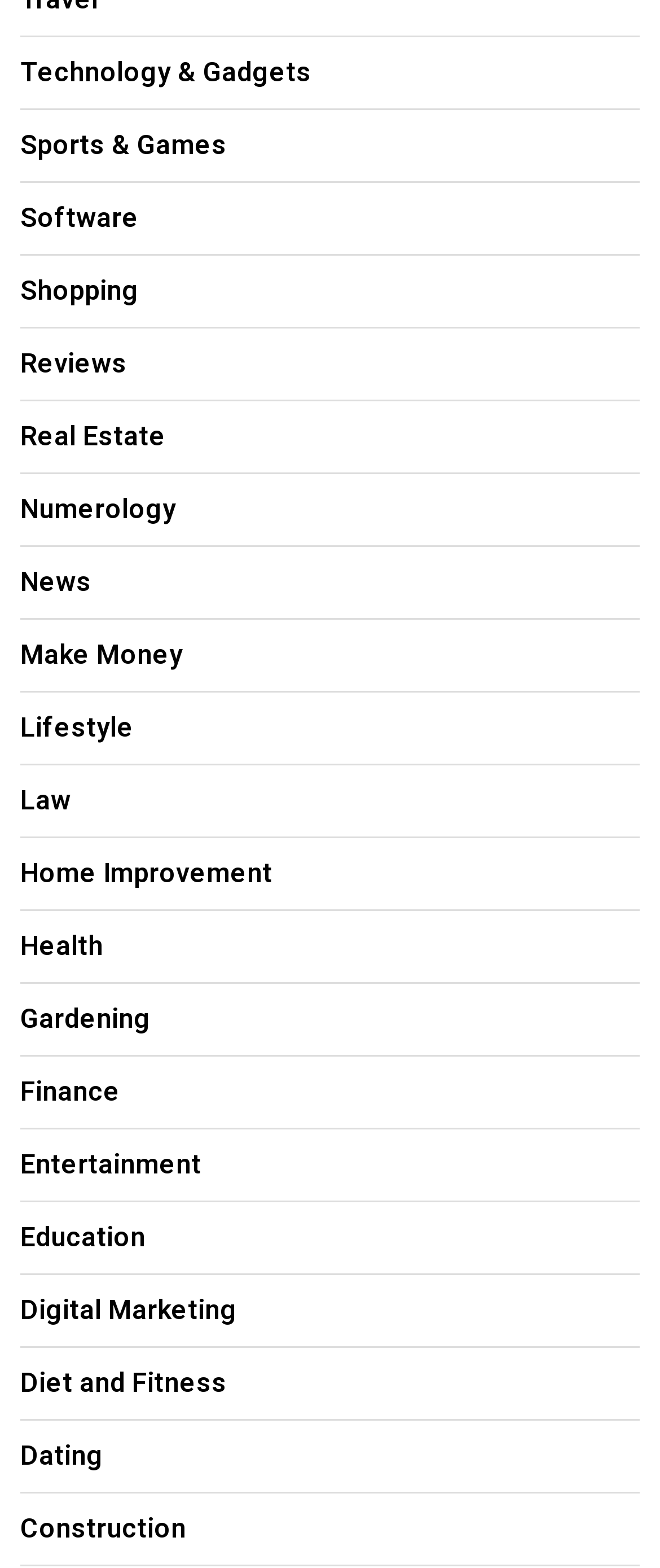Please specify the bounding box coordinates of the clickable region necessary for completing the following instruction: "Visit Shopping". The coordinates must consist of four float numbers between 0 and 1, i.e., [left, top, right, bottom].

[0.031, 0.174, 0.21, 0.196]